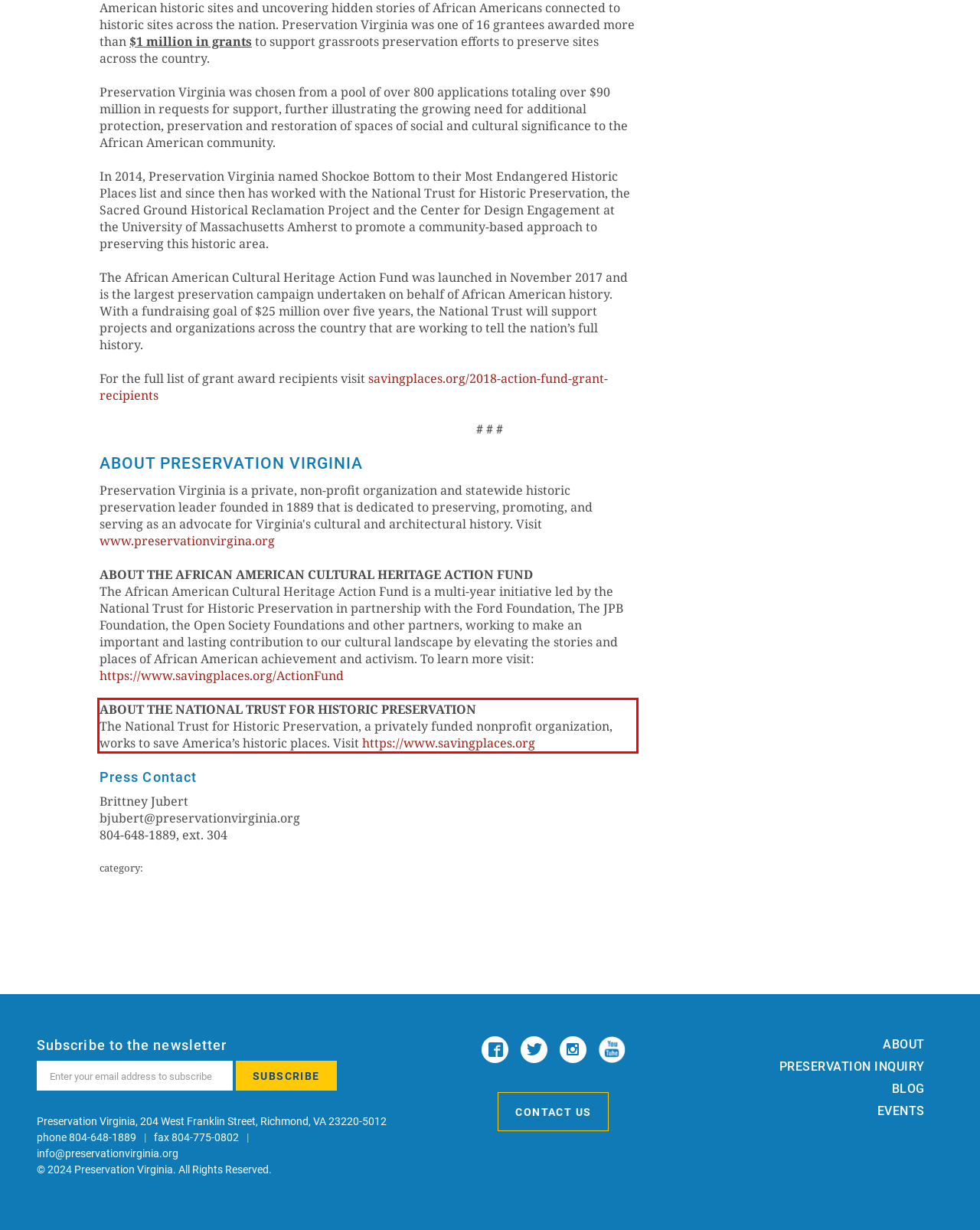Please take the screenshot of the webpage, find the red bounding box, and generate the text content that is within this red bounding box.

ABOUT THE NATIONAL TRUST FOR HISTORIC PRESERVATION The National Trust for Historic Preservation, a privately funded nonprofit organization, works to save America’s historic places. Visit https://www.savingplaces.org